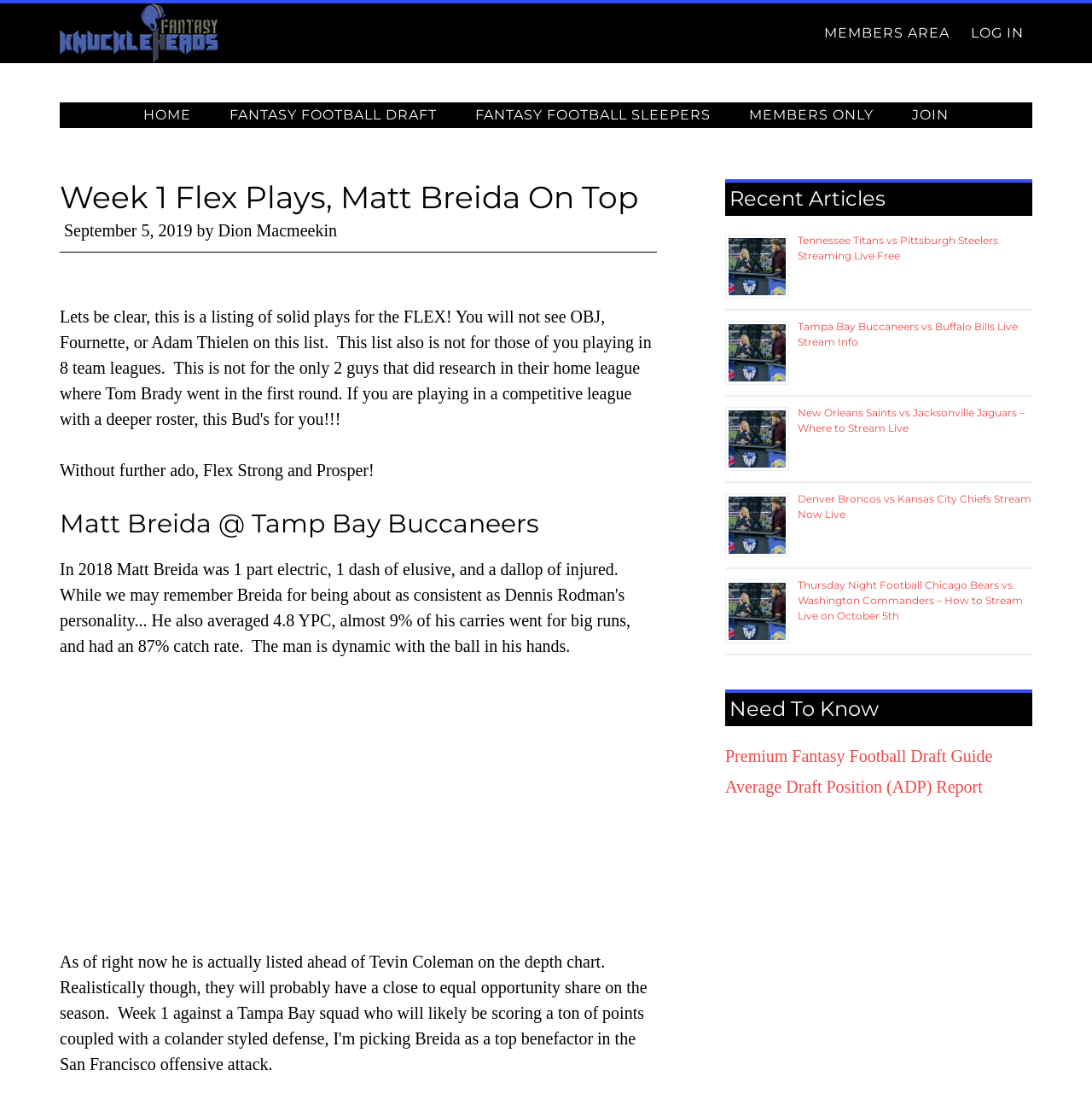Reply to the question with a single word or phrase:
What is the topic of the main article?

Week 1 Flex Plays